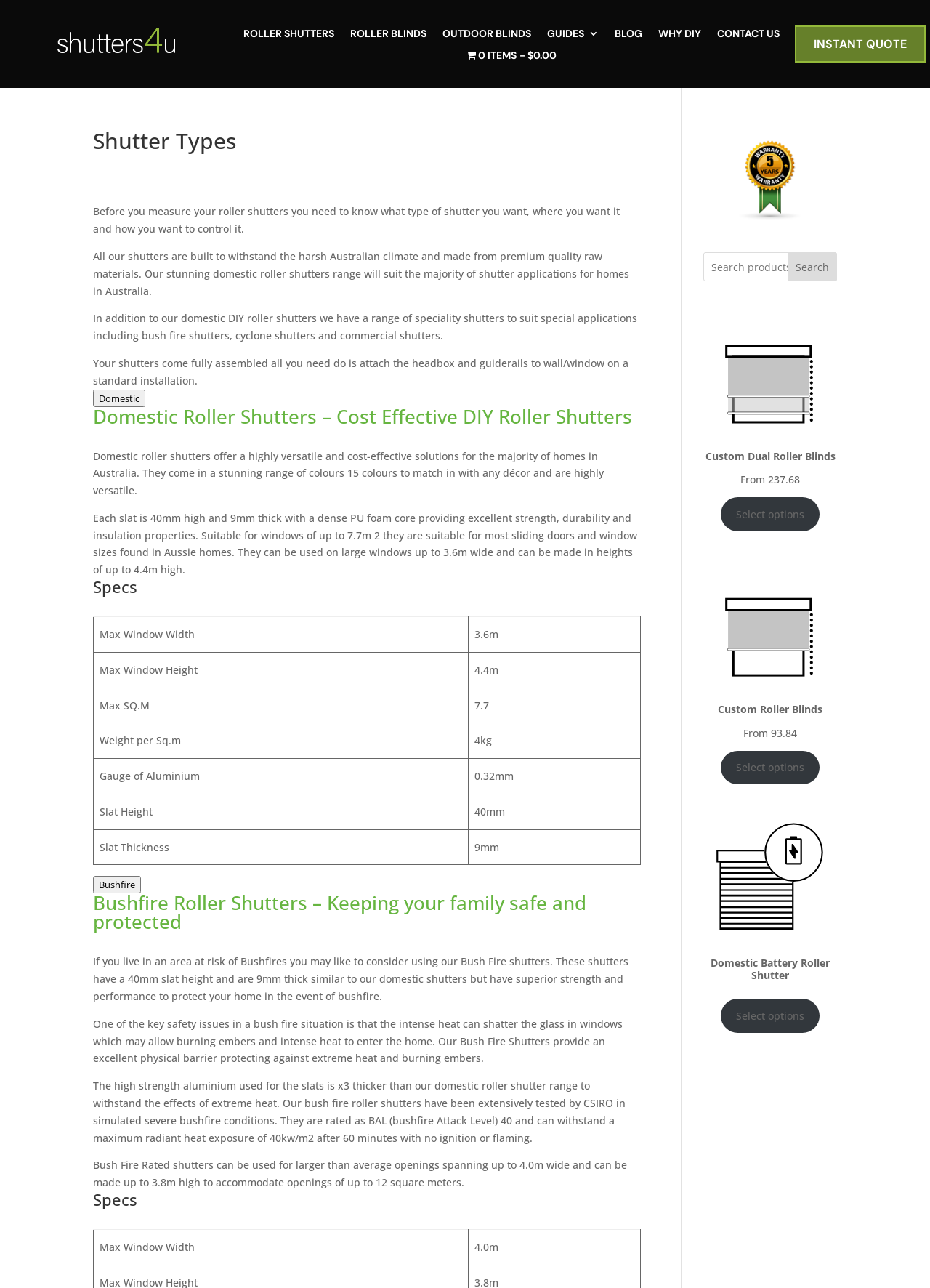What is the purpose of bushfire roller shutters?
Based on the image, provide your answer in one word or phrase.

To protect homes from bushfires